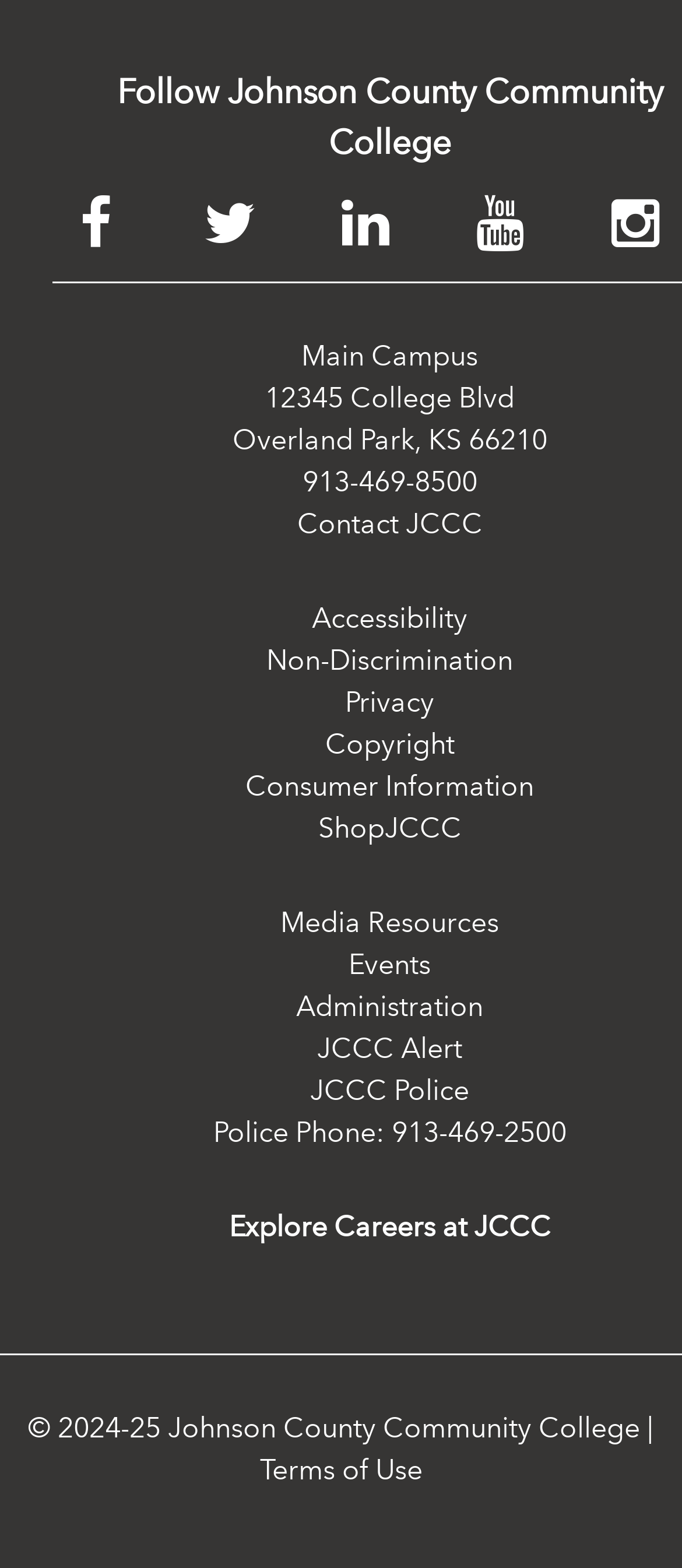What is the address of Johnson County Community College?
Please provide a single word or phrase in response based on the screenshot.

12345 College Blvd, Overland Park, KS 66210